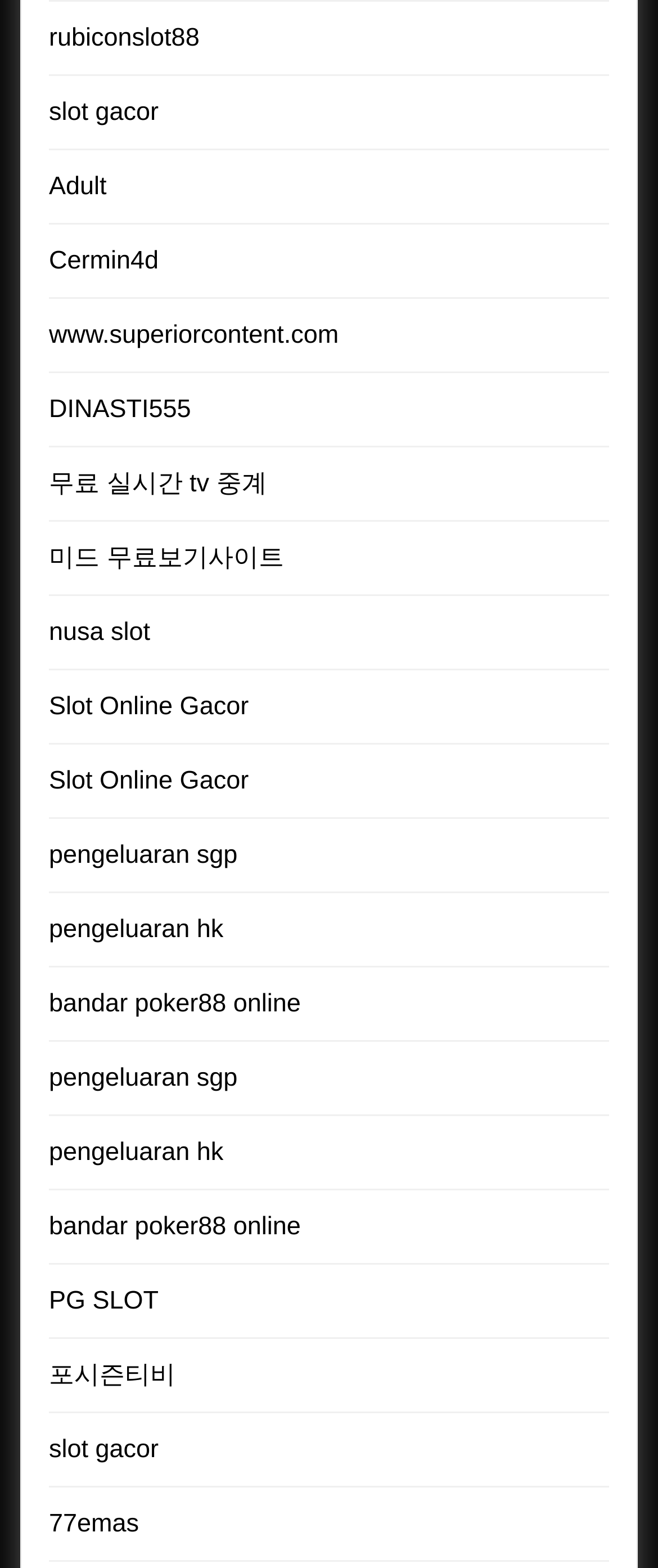Determine the bounding box for the UI element described here: "nusa slot".

[0.074, 0.395, 0.228, 0.413]